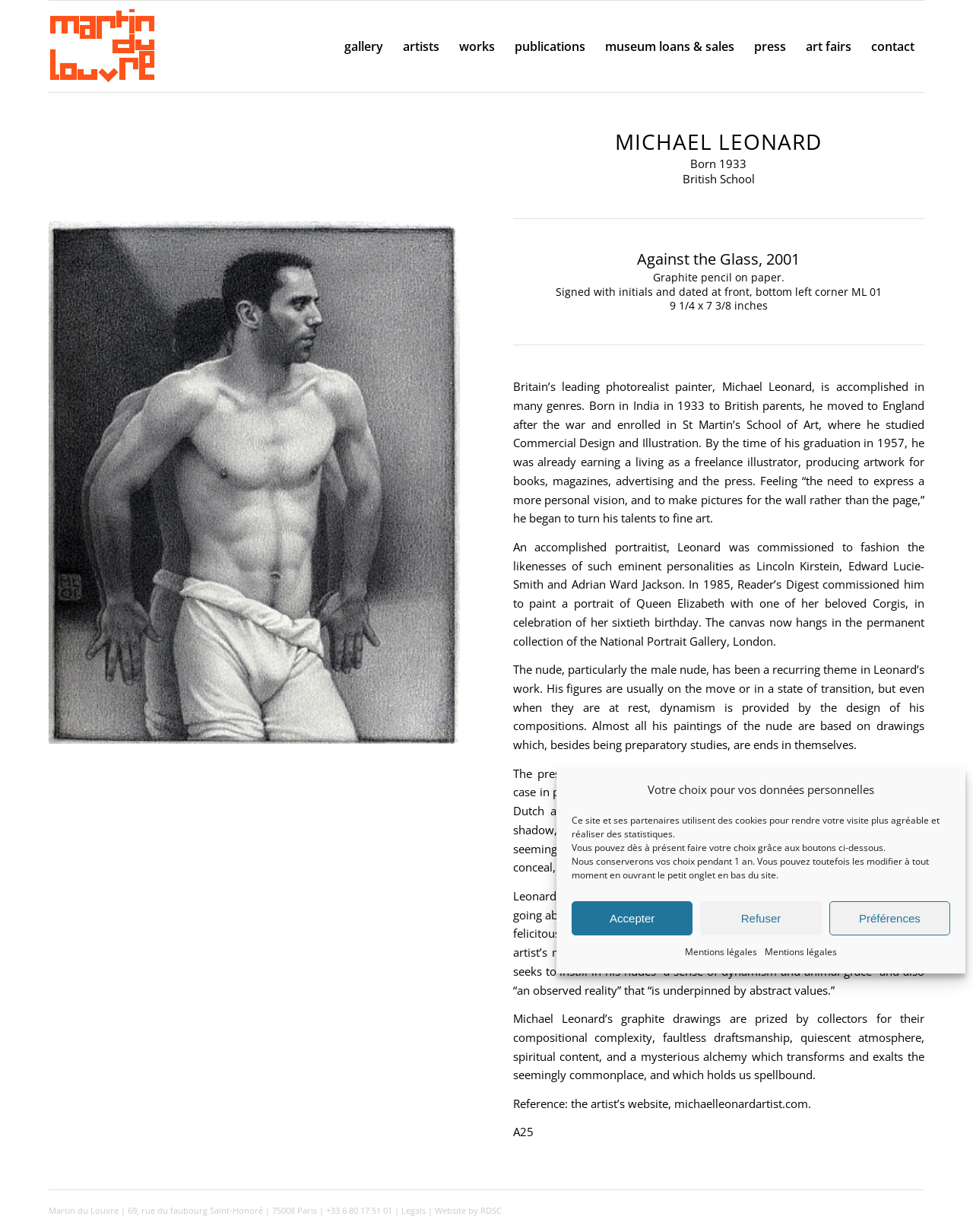Please find and report the bounding box coordinates of the element to click in order to perform the following action: "Click the gallery menu item". The coordinates should be expressed as four float numbers between 0 and 1, in the format [left, top, right, bottom].

[0.344, 0.001, 0.404, 0.075]